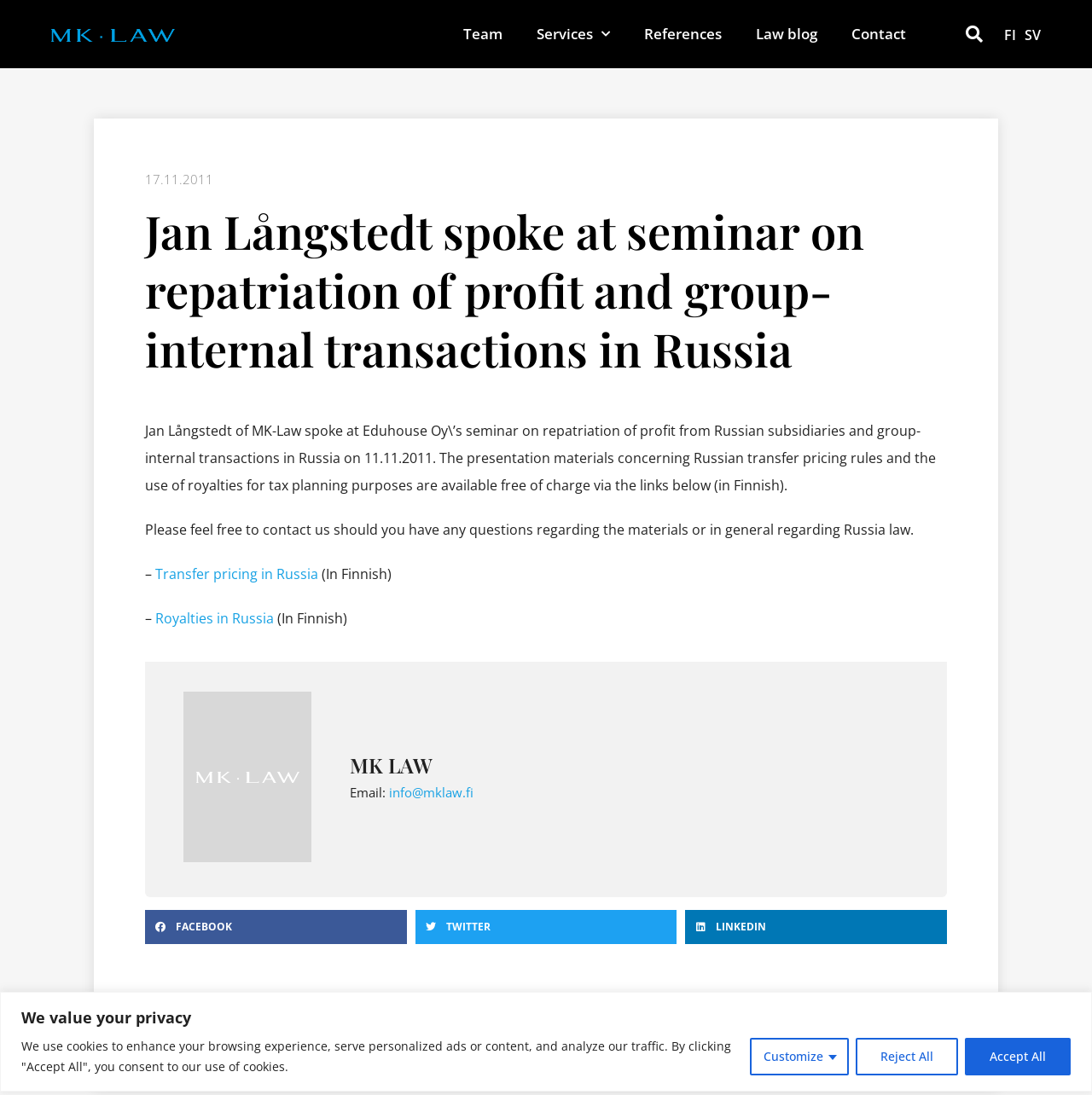Please use the details from the image to answer the following question comprehensively:
What is the company name of Jan Långstedt?

I found the company name of Jan Långstedt by reading the text 'Jan Långstedt of MK-Law spoke at Eduhouse Oy’s seminar...' which is located at the top of the webpage.